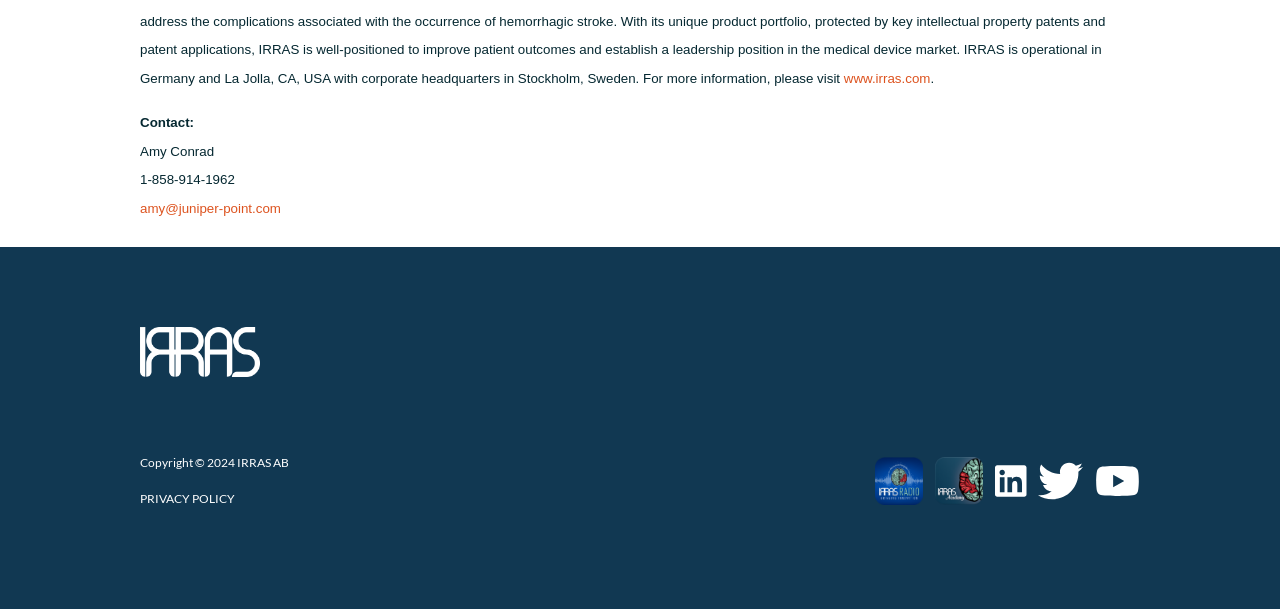Locate the bounding box of the UI element described by: "www.irras.com" in the given webpage screenshot.

[0.659, 0.117, 0.727, 0.141]